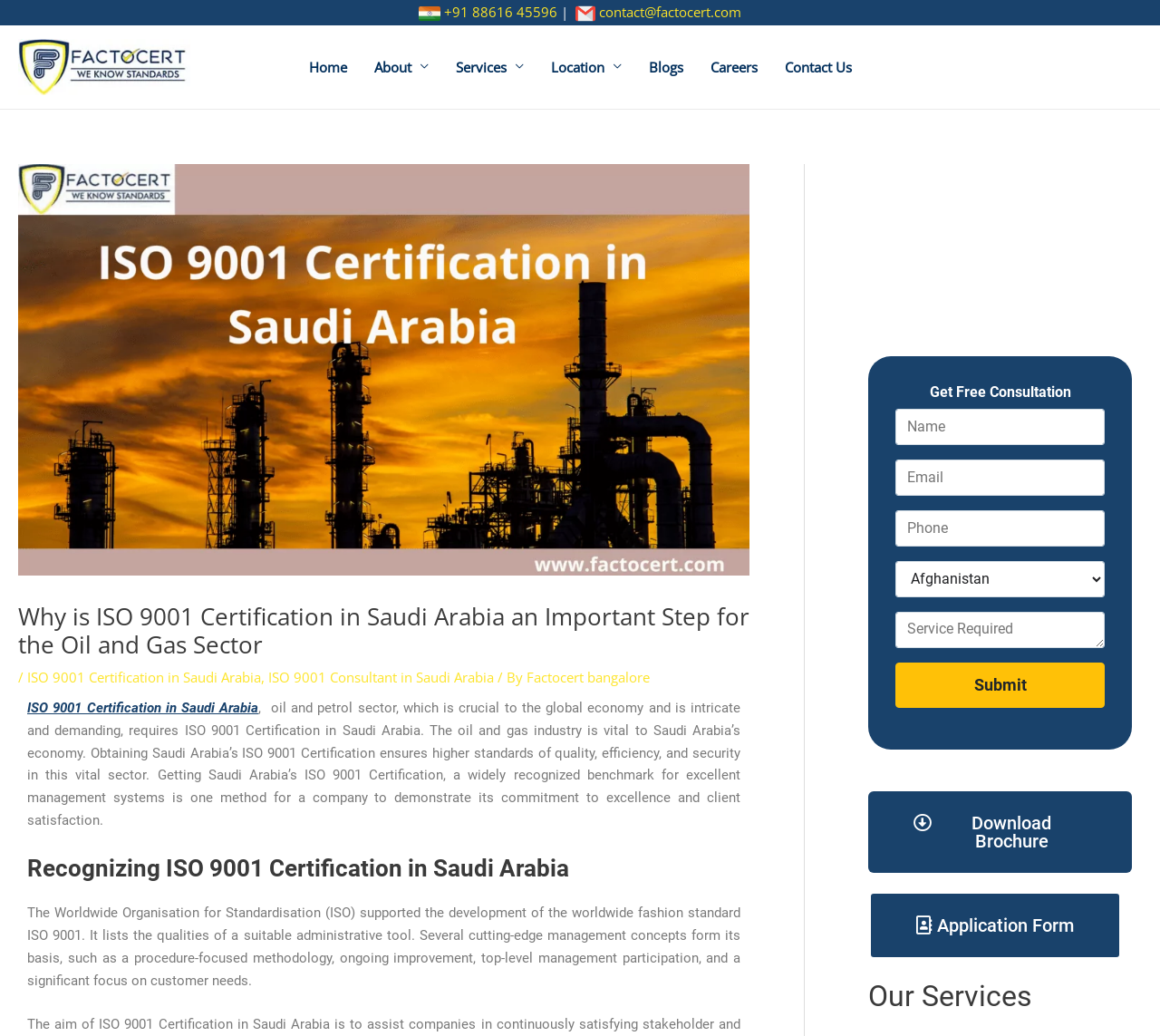What is the purpose of ISO 9001 Certification in Saudi Arabia?
Answer the question in as much detail as possible.

According to the webpage, obtaining ISO 9001 Certification in Saudi Arabia ensures higher standards of quality, efficiency, and security in the oil and gas sector, which is crucial to the global economy.